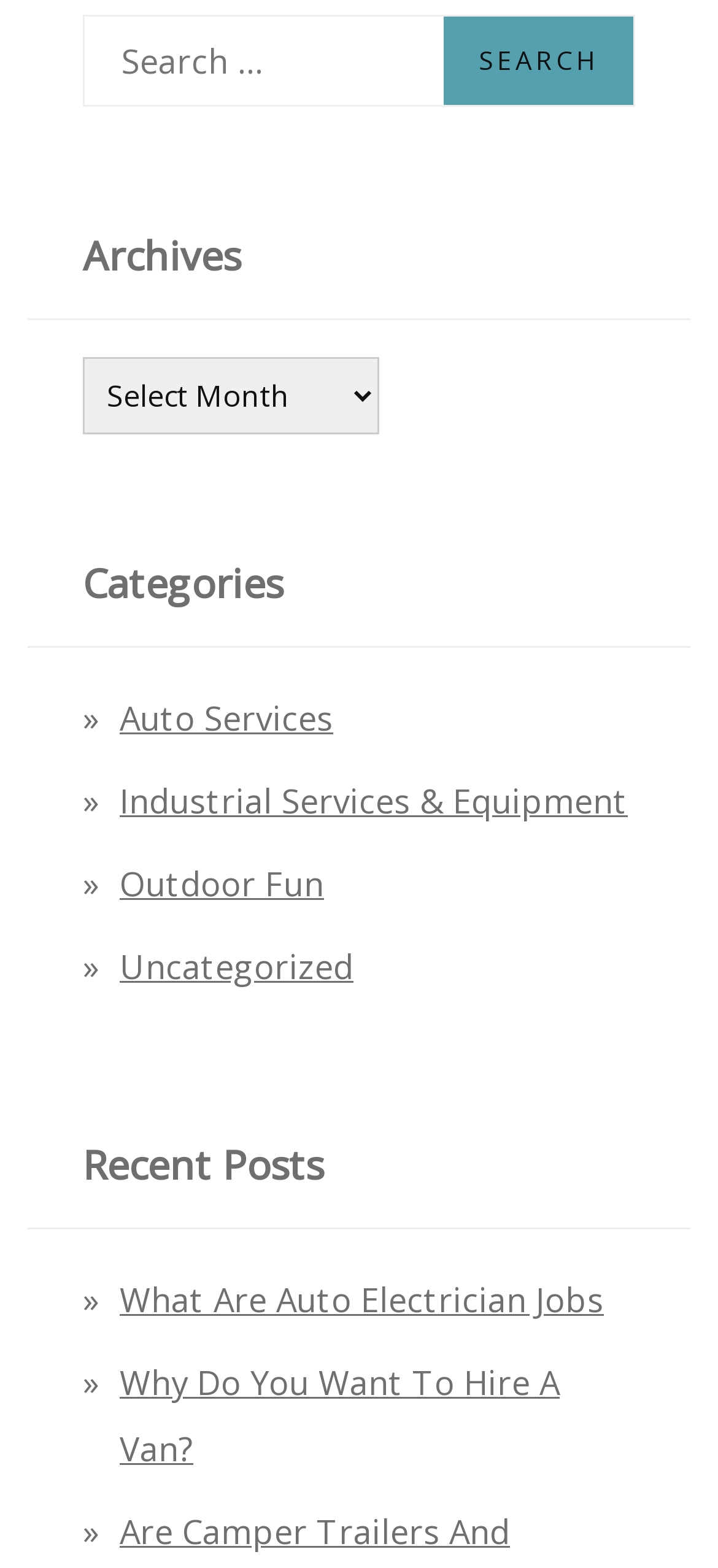What is the purpose of the search box?
Give a single word or phrase answer based on the content of the image.

To search for content